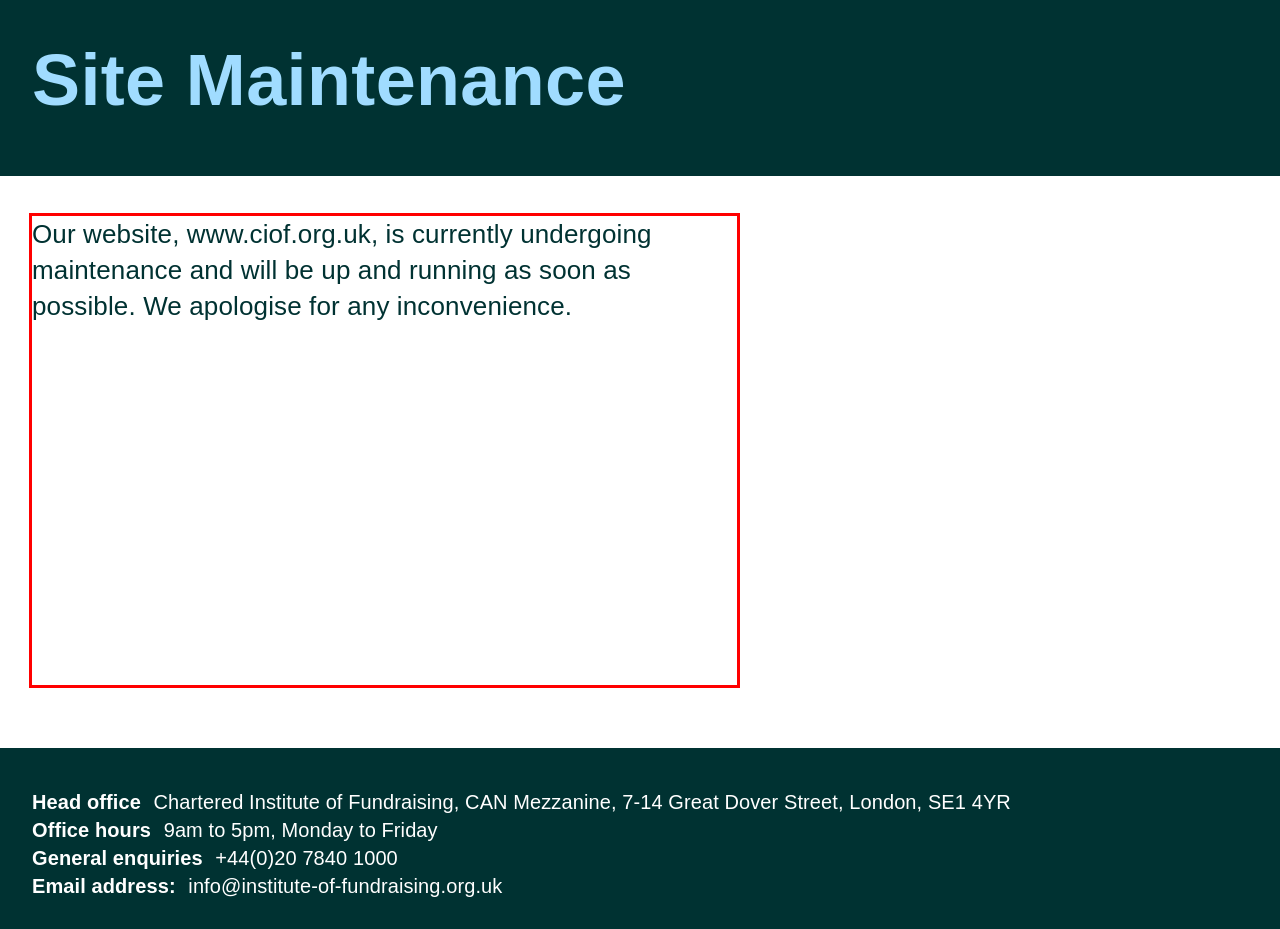Inspect the webpage screenshot that has a red bounding box and use OCR technology to read and display the text inside the red bounding box.

Our website, www.ciof.org.uk, is currently undergoing maintenance and will be up and running as soon as possible. We apologise for any inconvenience.